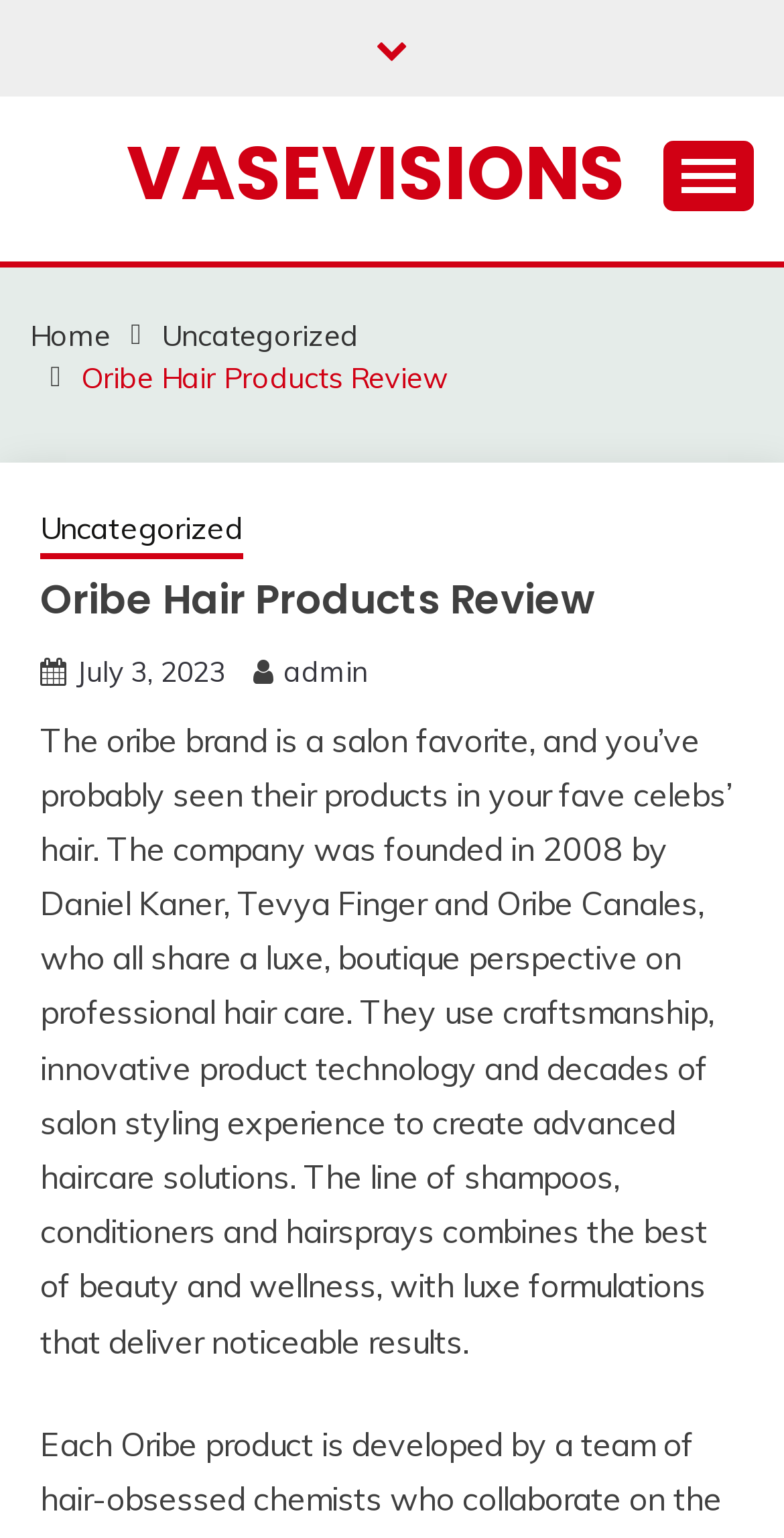Please identify the bounding box coordinates of the element that needs to be clicked to perform the following instruction: "Expand the primary menu".

[0.846, 0.091, 0.962, 0.137]